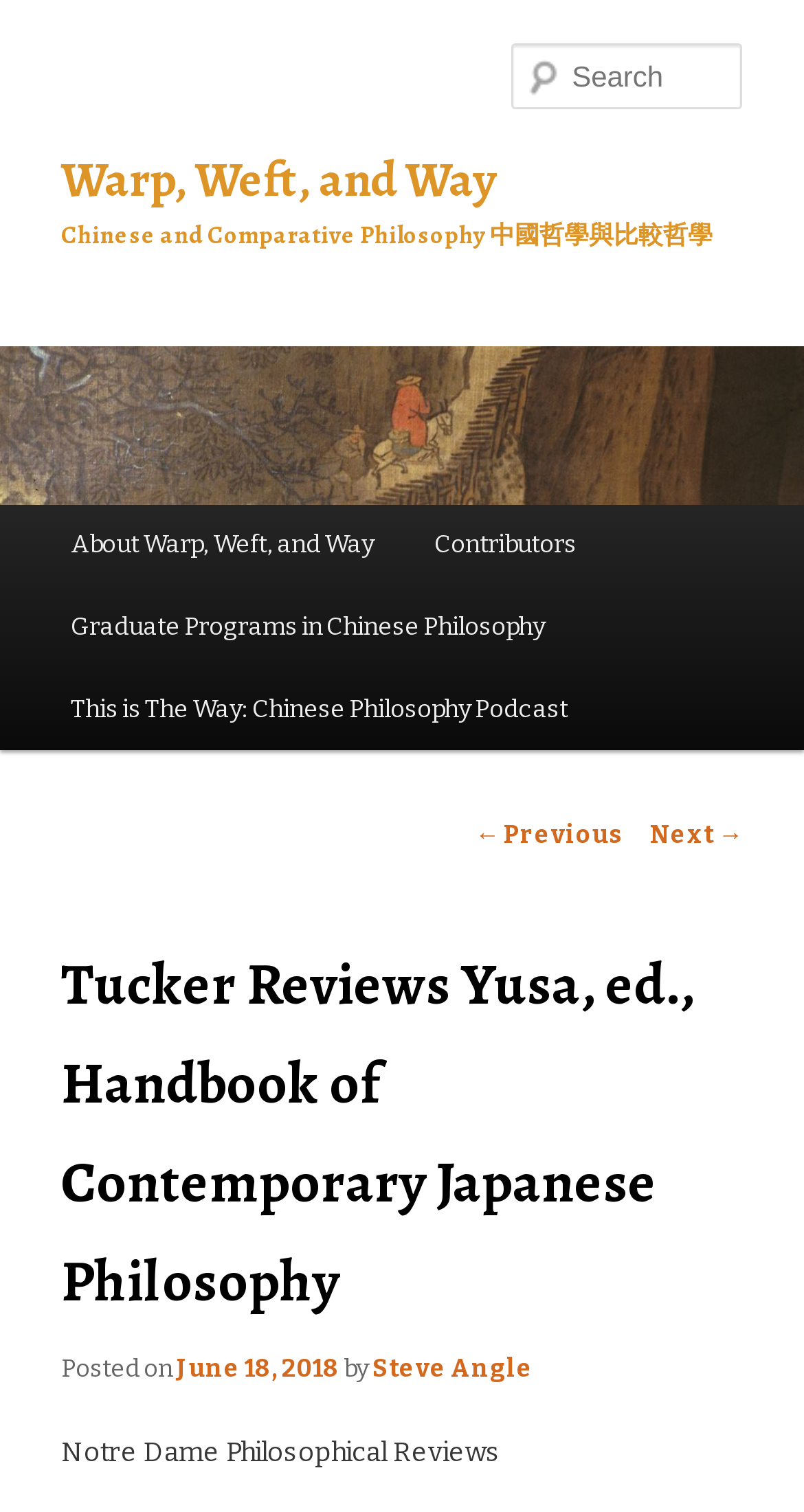Identify the bounding box of the UI element described as follows: "Steve Angle". Provide the coordinates as four float numbers in the range of 0 to 1 [left, top, right, bottom].

[0.463, 0.895, 0.663, 0.914]